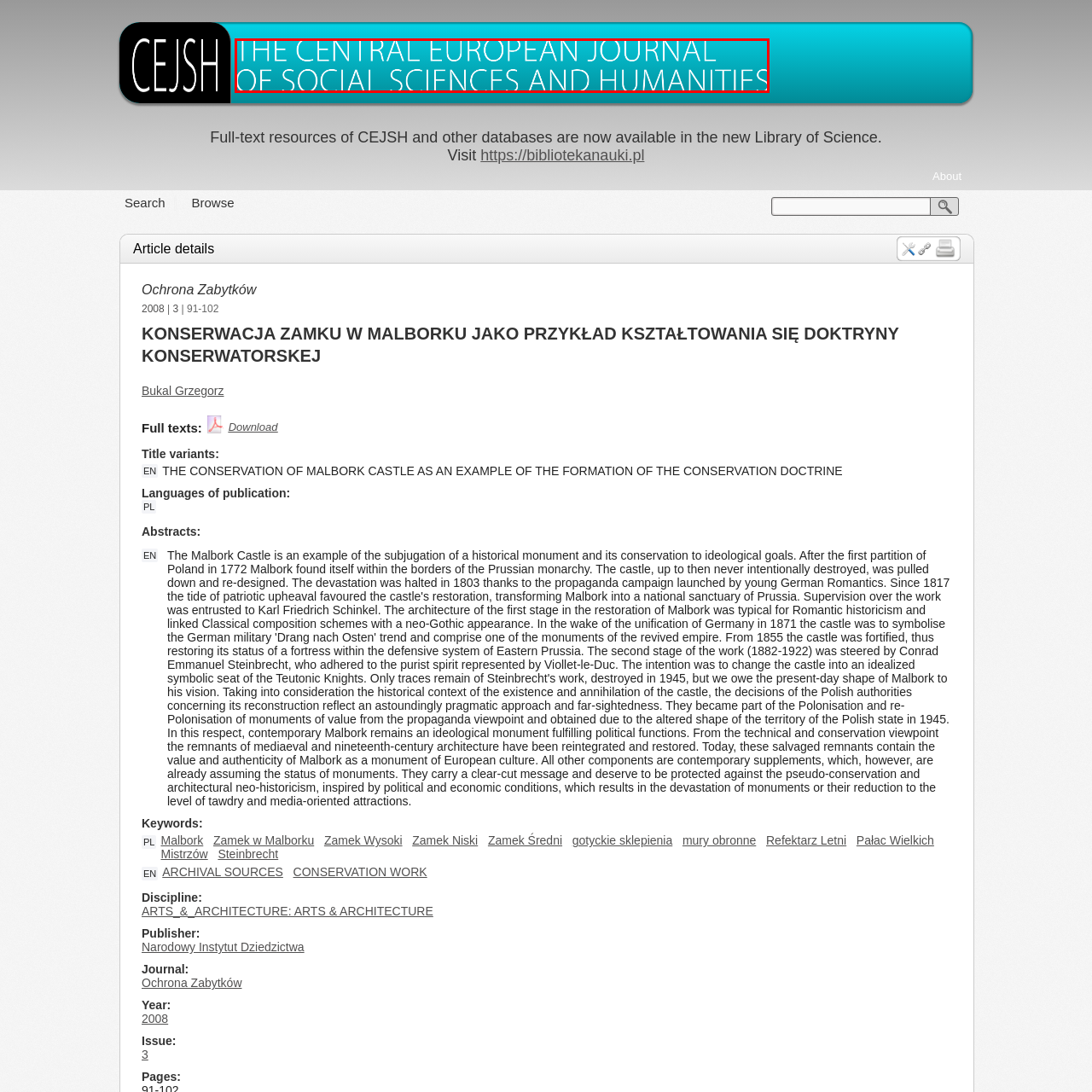What is the purpose of the journal?
Pay attention to the image within the red bounding box and answer using just one word or a concise phrase.

To contribute to the academic community